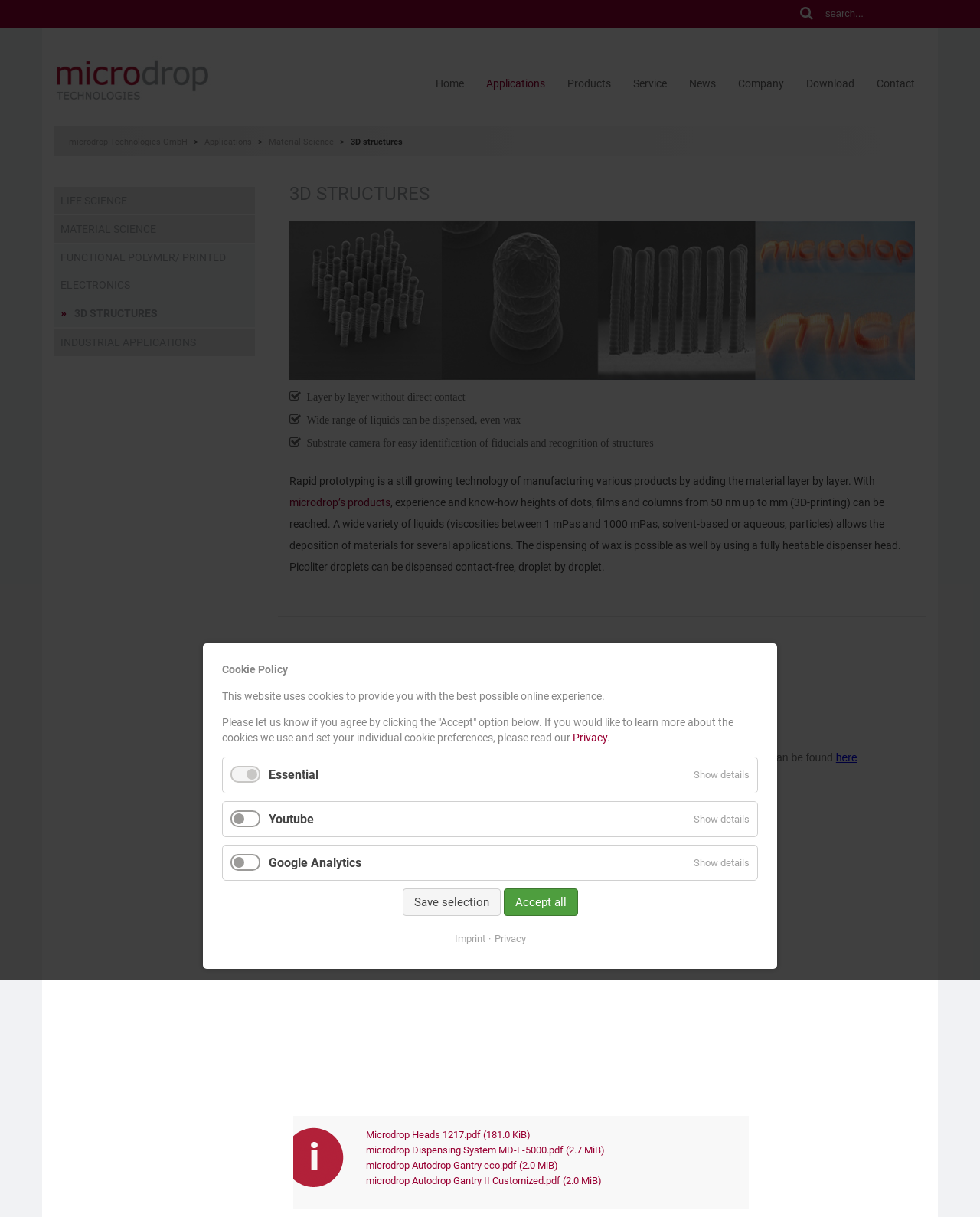With reference to the screenshot, provide a detailed response to the question below:
What is the purpose of the dispenser head?

The purpose of the dispenser head can be inferred from the text 'The dispensing of wax is possible as well by using a fully heatable dispenser head.' This suggests that the dispenser head is used to dispense wax, which is one of the materials that can be used in the rapid prototyping process.